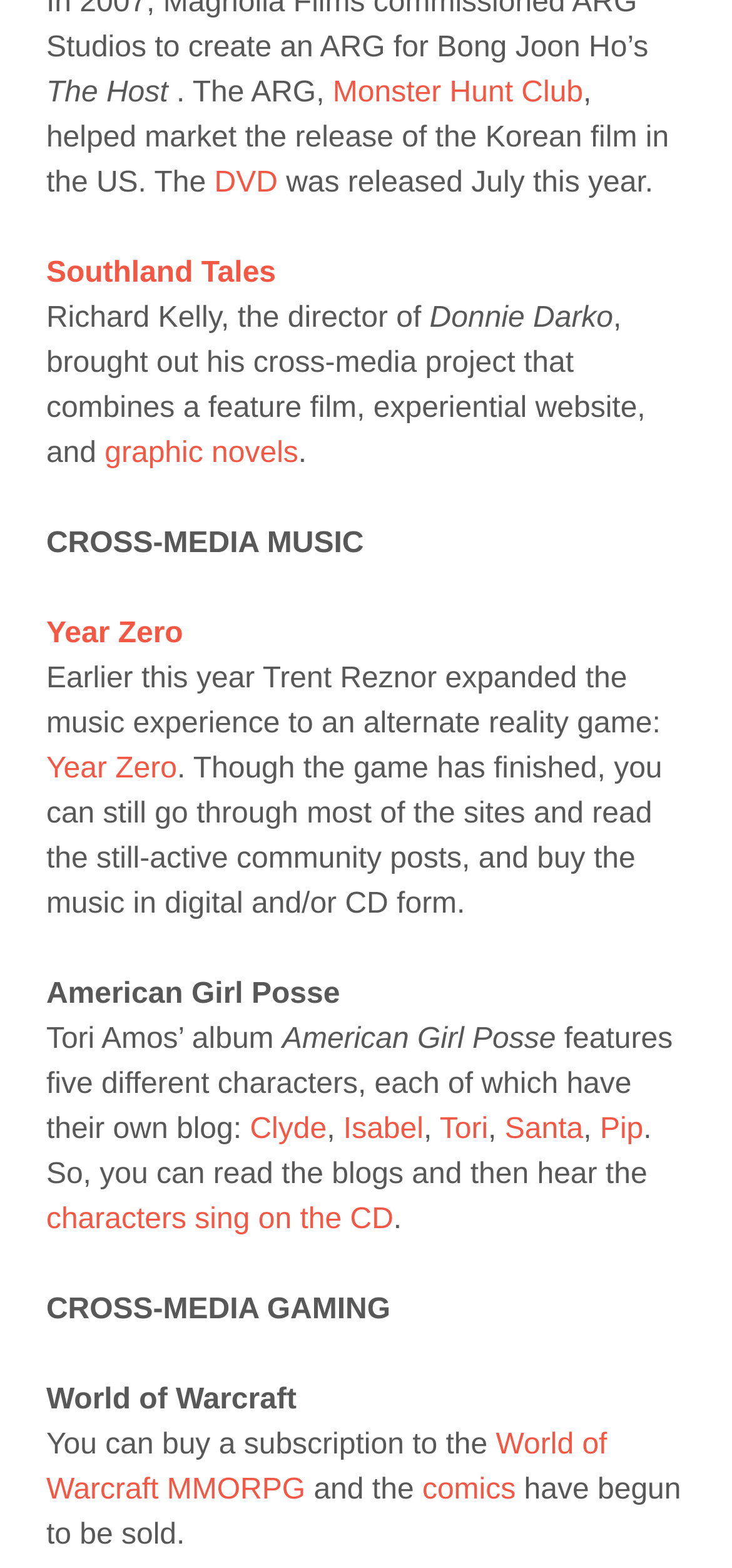Can you find the bounding box coordinates for the element to click on to achieve the instruction: "Read about graphic novels"?

[0.143, 0.279, 0.408, 0.299]